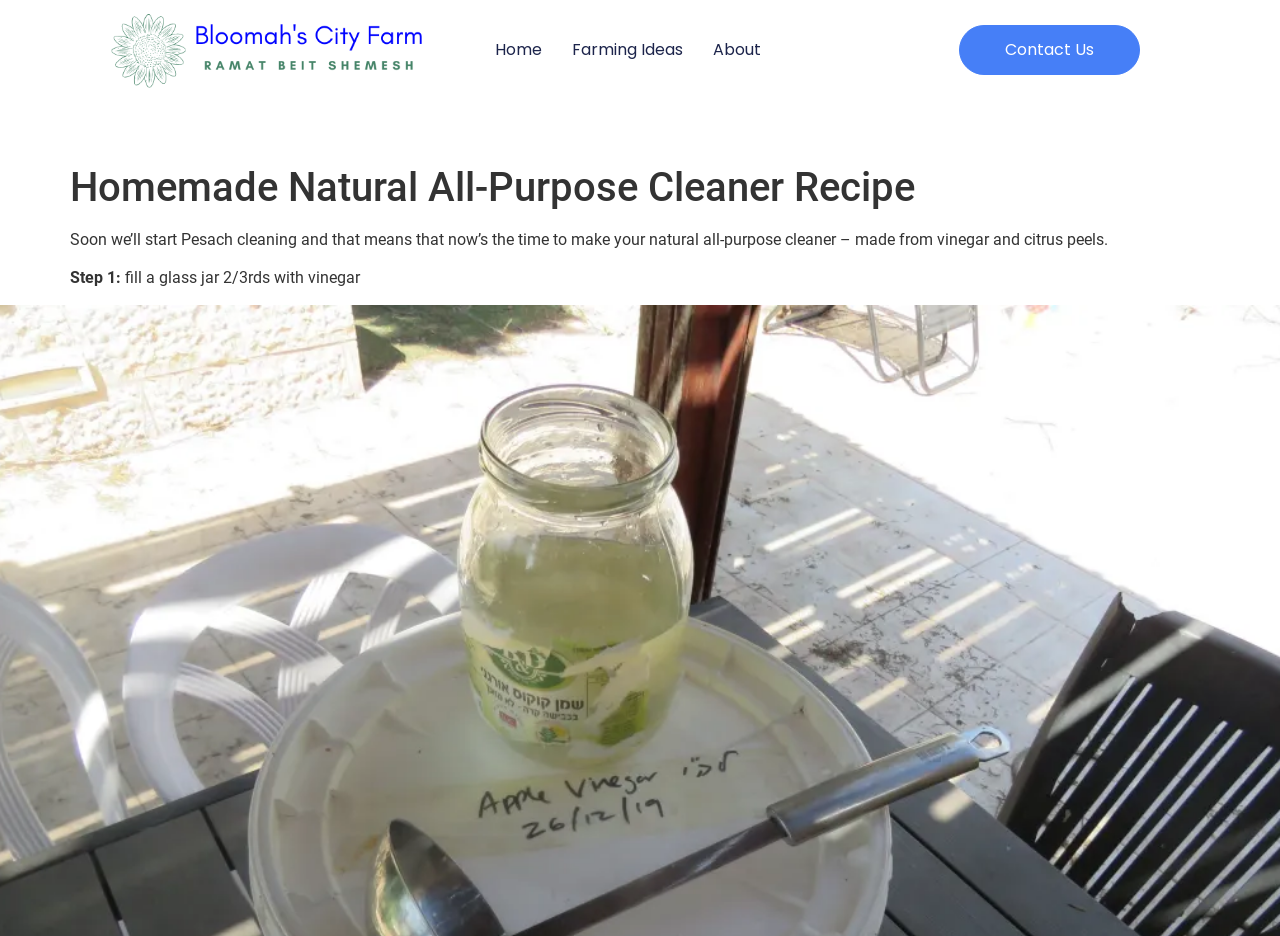What is the purpose of the cleaner being made?
Analyze the screenshot and provide a detailed answer to the question.

I inferred the answer by reading the static text element 'Soon we’ll start Pesach cleaning and that means that now’s the time to make your natural all-purpose cleaner...'. This sentence implies that the cleaner is being made for Pesach cleaning.